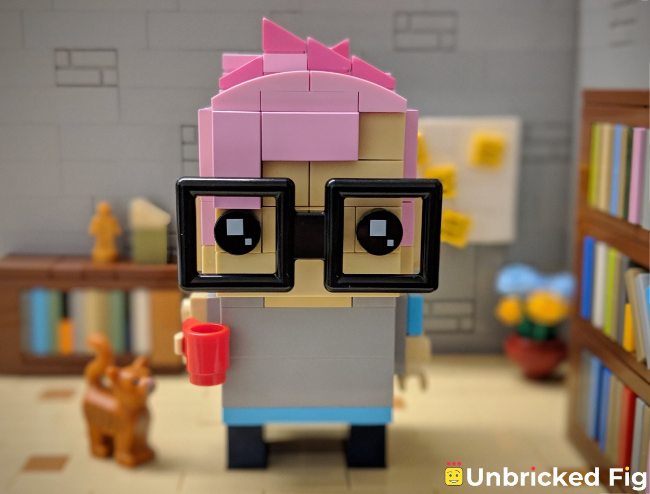Please provide a comprehensive response to the question based on the details in the image: What is present to the left of the LEGO character?

The caption states that 'to the left, a small brown cat is present, adding a touch of warmth and companionship to the scene', which directly answers the question.